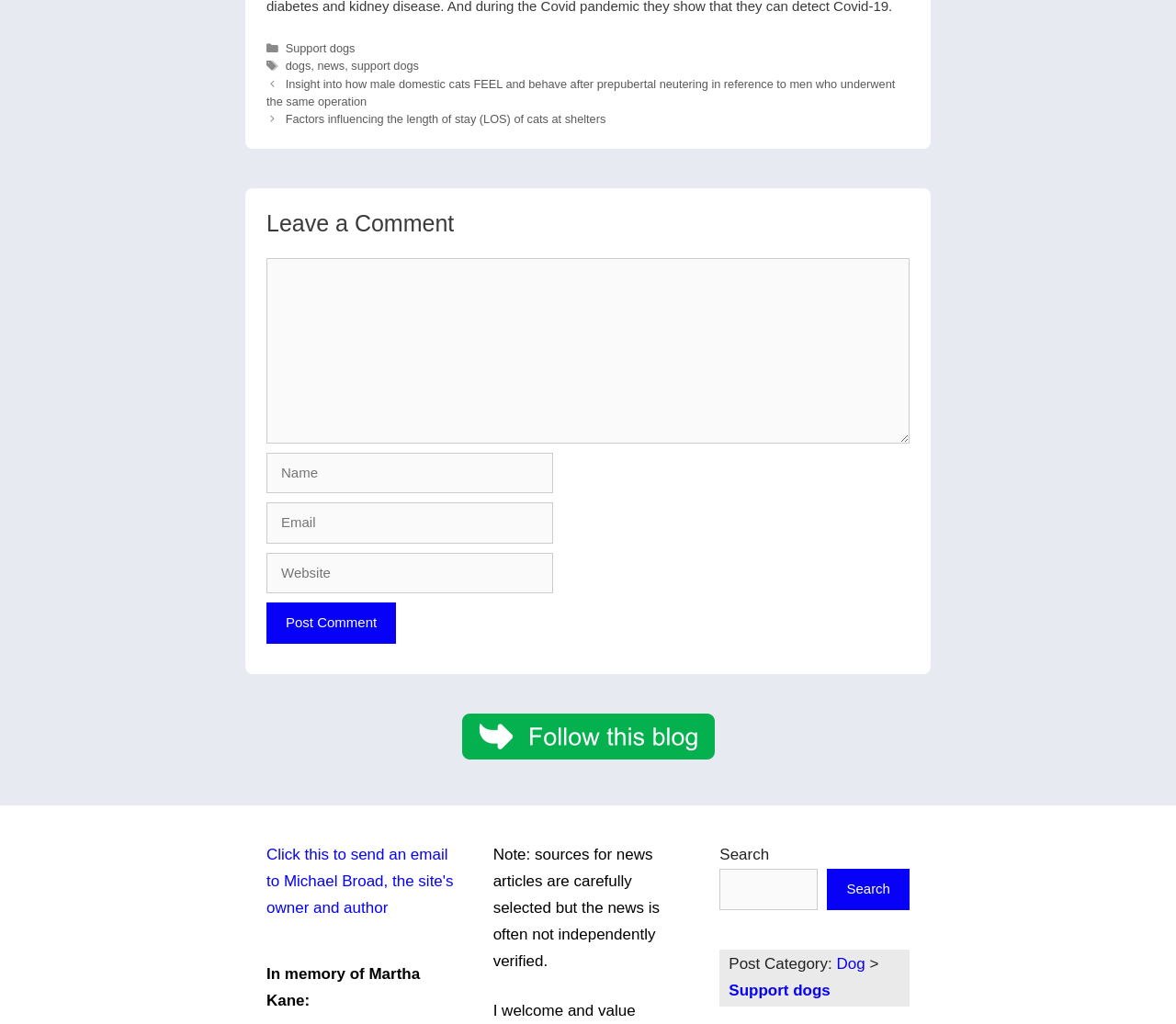What is the text above the search box?
Refer to the screenshot and respond with a concise word or phrase.

Search